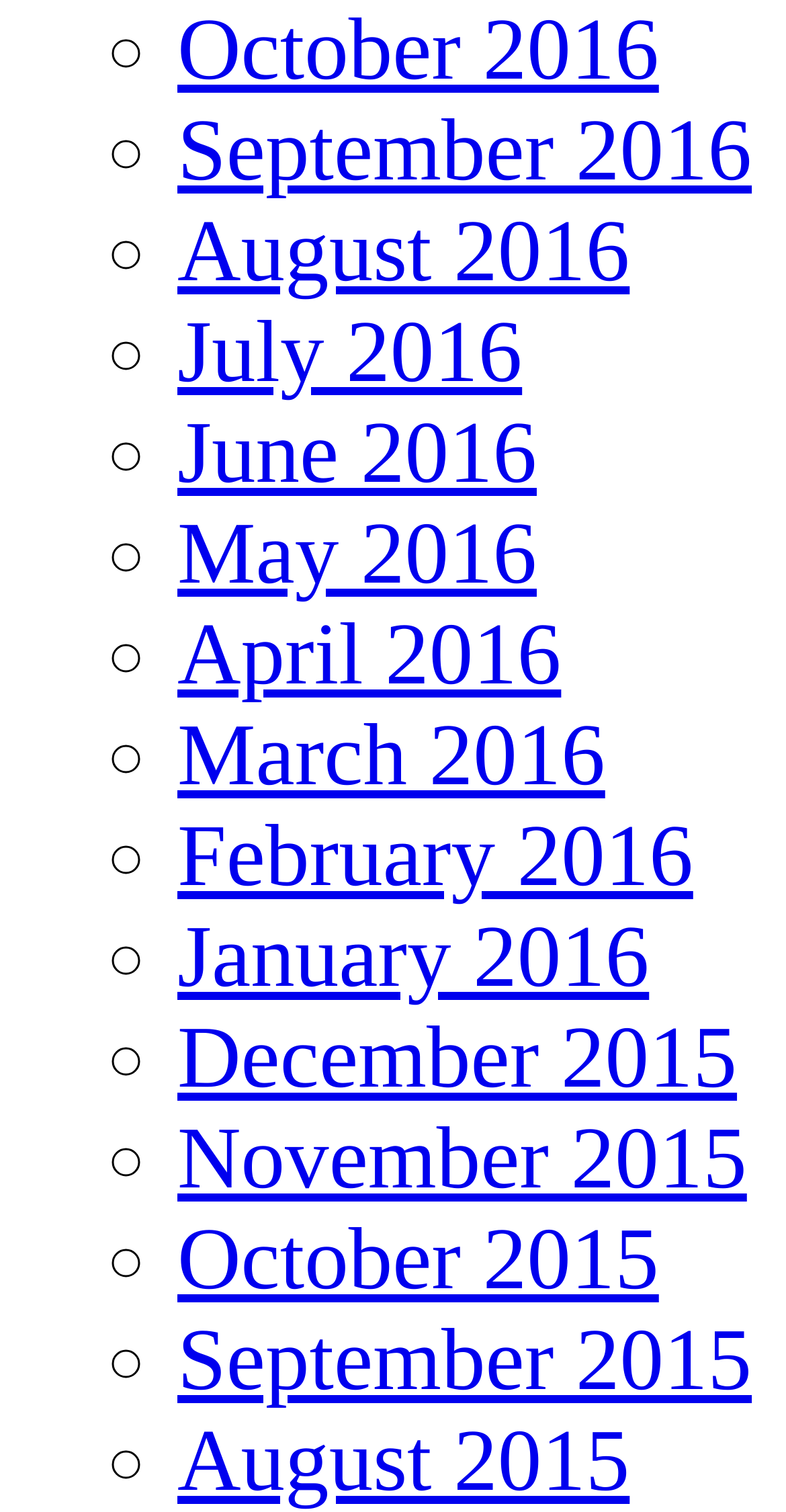Can you provide the bounding box coordinates for the element that should be clicked to implement the instruction: "view July 2016"?

[0.226, 0.201, 0.664, 0.265]